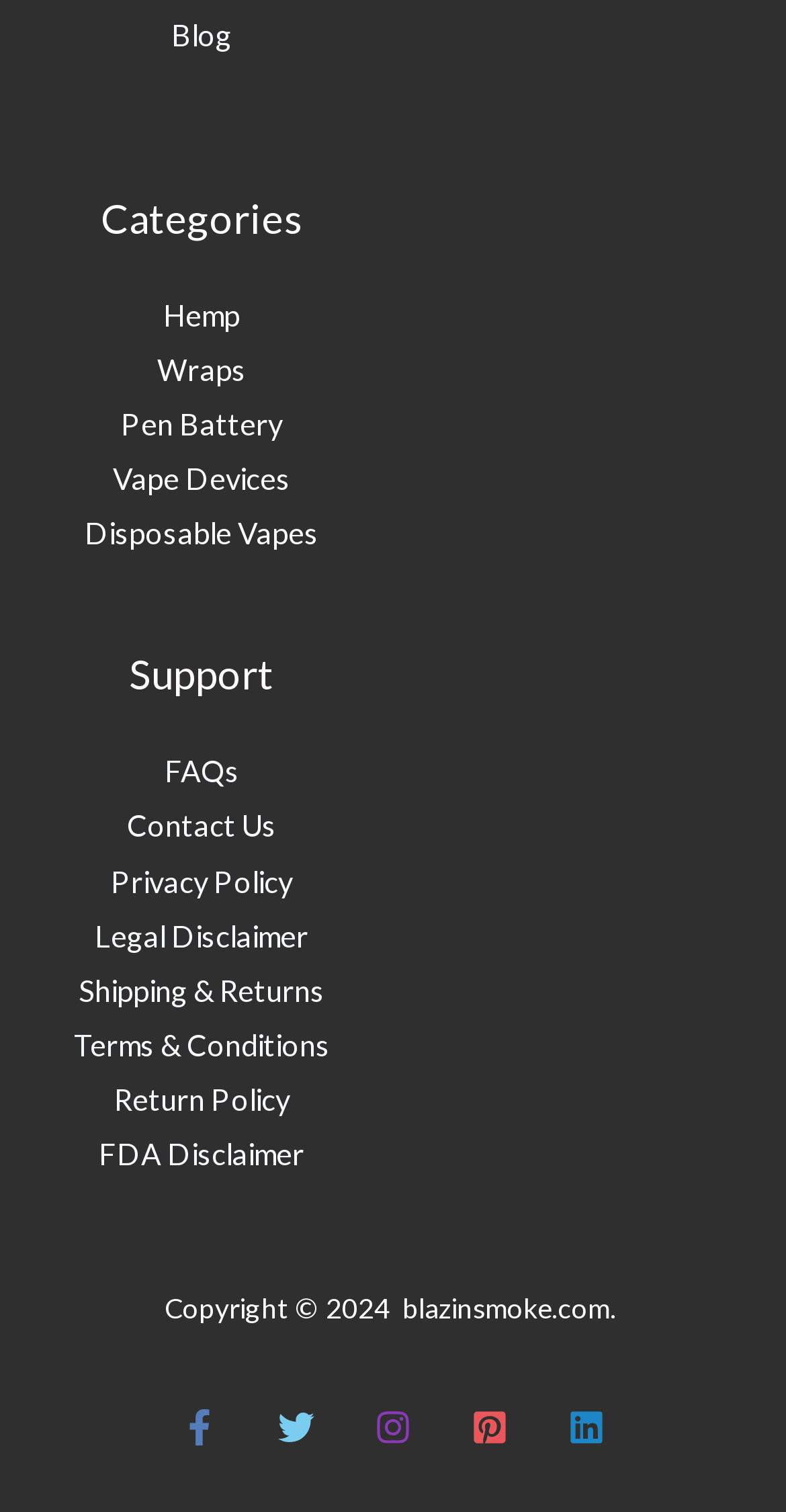Provide a brief response using a word or short phrase to this question:
What categories are available on this website?

Hemp, Wraps, etc.